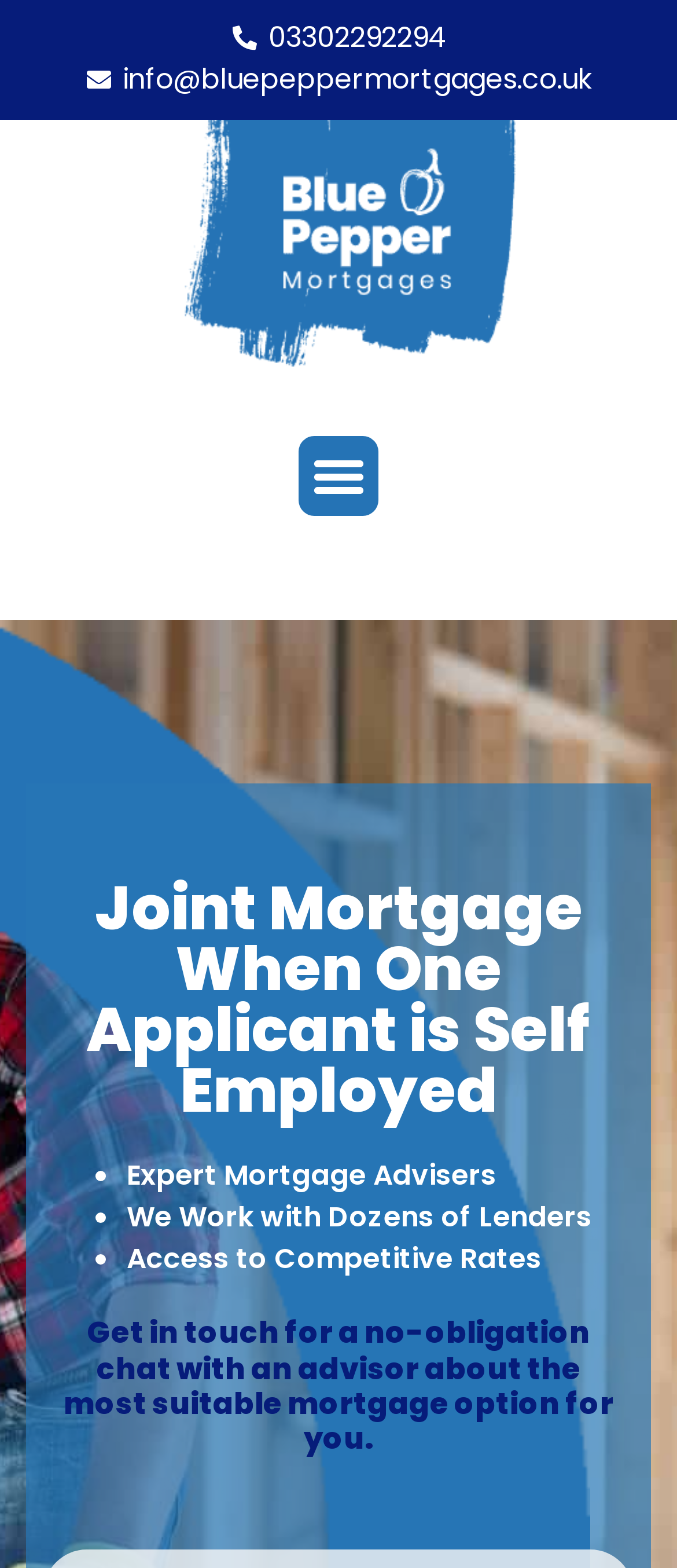Please find and generate the text of the main heading on the webpage.

Joint Mortgage When One Applicant is Self Employed